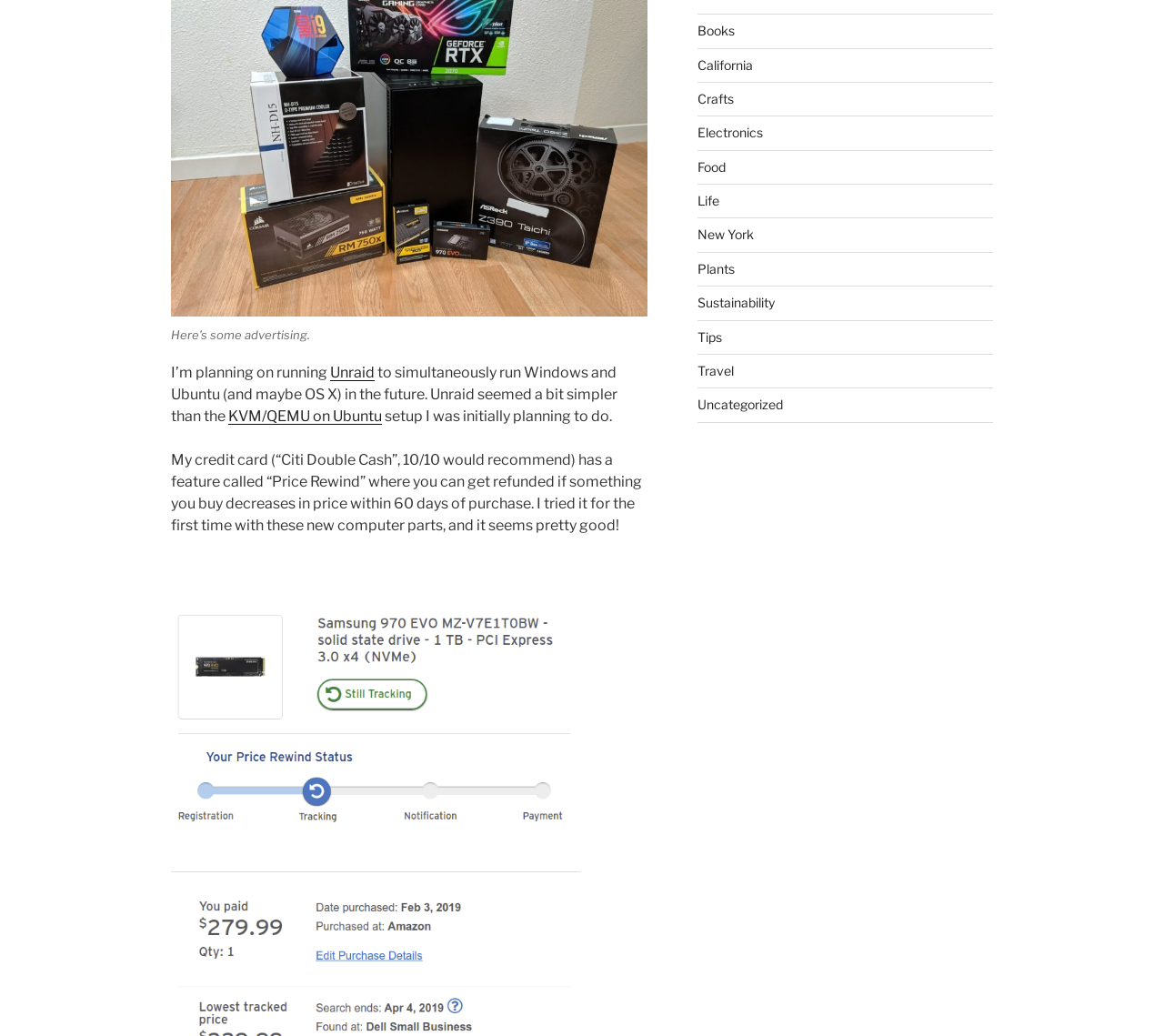From the element description New York, predict the bounding box coordinates of the UI element. The coordinates must be specified in the format (top-left x, top-left y, bottom-right x, bottom-right y) and should be within the 0 to 1 range.

[0.599, 0.219, 0.647, 0.234]